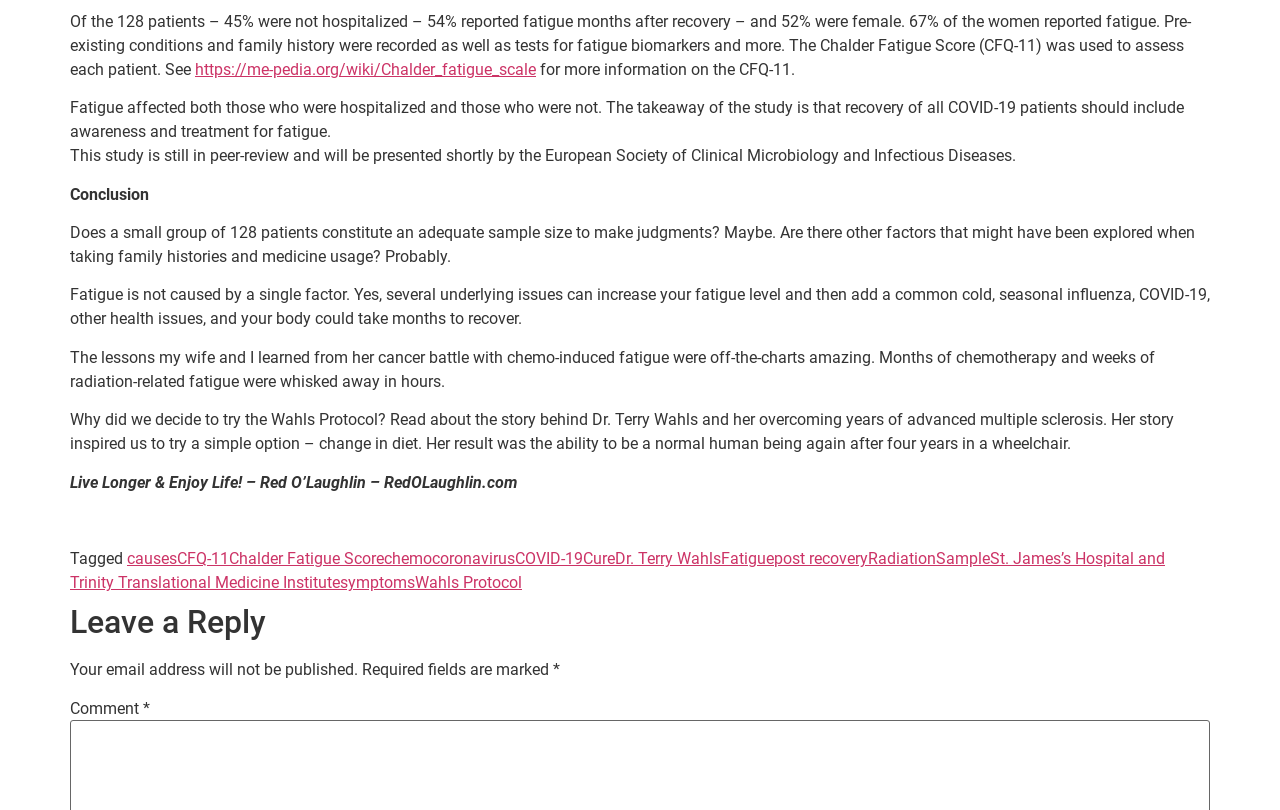Find the bounding box coordinates of the clickable area that will achieve the following instruction: "Read more about Dr. Terry Wahls and her overcoming years of advanced multiple sclerosis".

[0.48, 0.678, 0.563, 0.702]